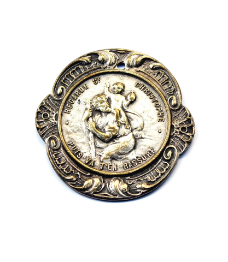Who is the engraver of this badge?
Analyze the image and deliver a detailed answer to the question.

According to the image description, this particular piece is attributed to the prolific engraver Arnault, which adds to its artistic value and provenance.